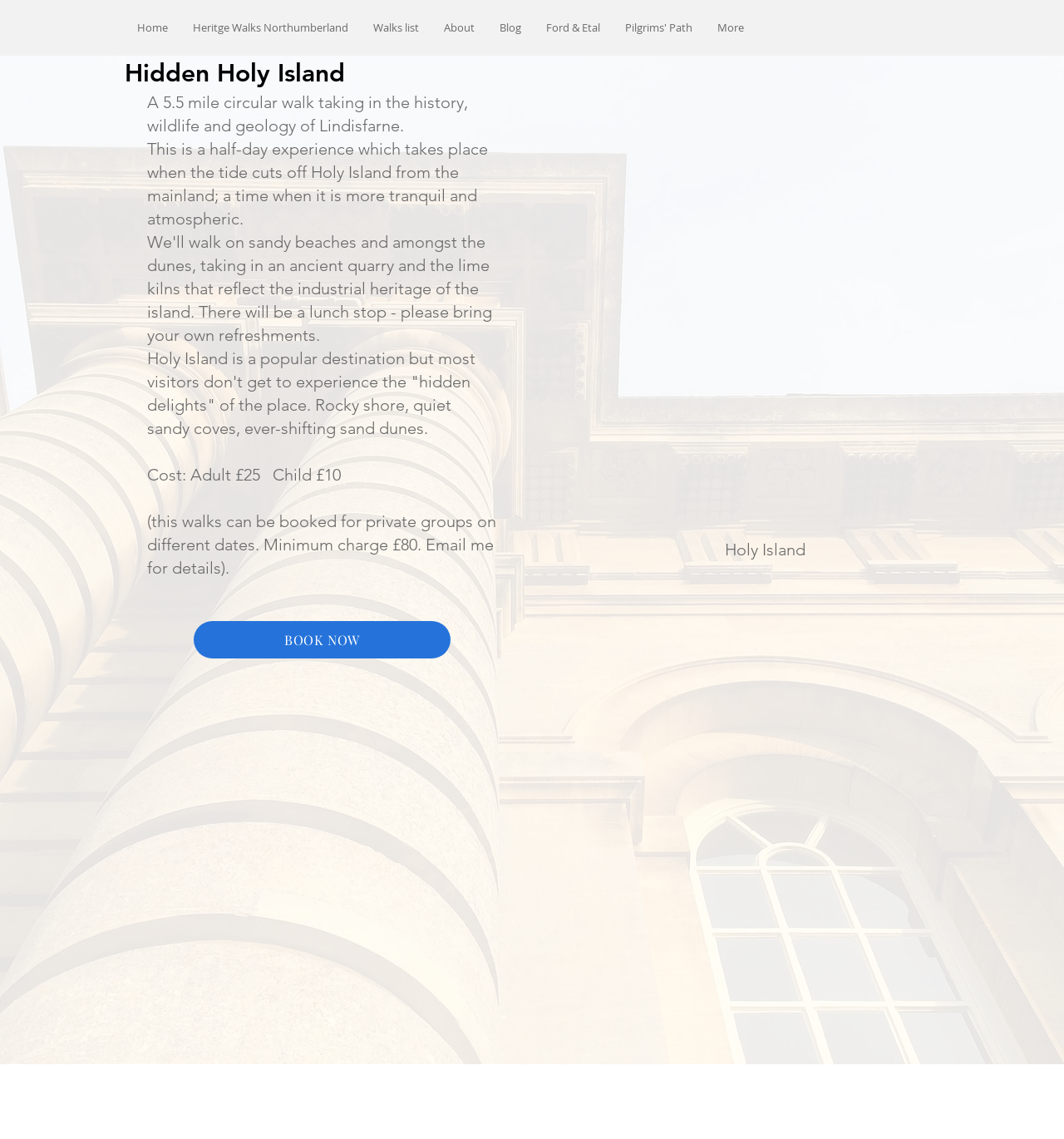What is the name of the path mentioned in the walk description?
Can you offer a detailed and complete answer to this question?

The answer can be found in the link element with the text 'Pilgrims' Path' in the navigation section.